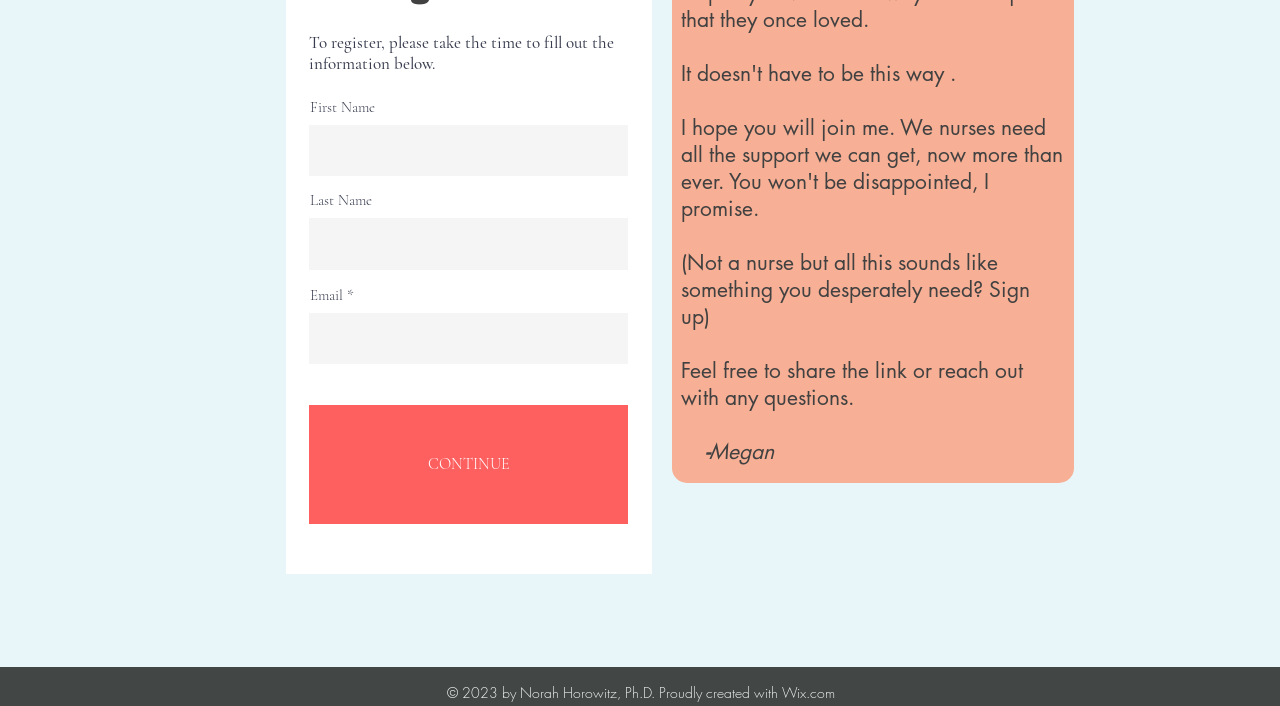Provide the bounding box coordinates for the UI element that is described as: "CONTINUE".

[0.241, 0.574, 0.491, 0.742]